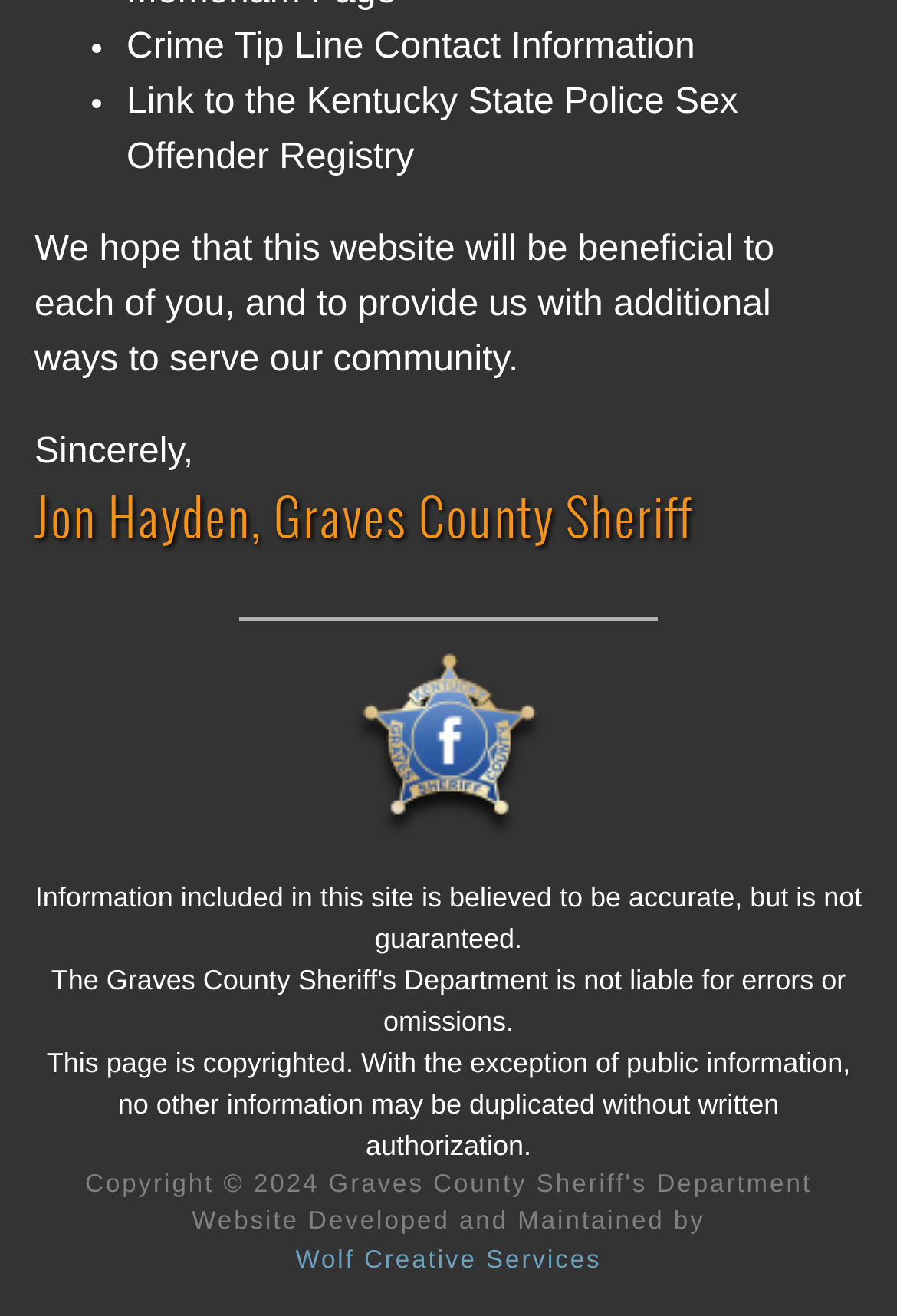Carefully examine the image and provide an in-depth answer to the question: Is the information on the website guaranteed to be accurate?

The accuracy of the information on the website is not guaranteed, as stated in the StaticText element with the text 'Information included in this site is believed to be accurate, but is not guaranteed.'